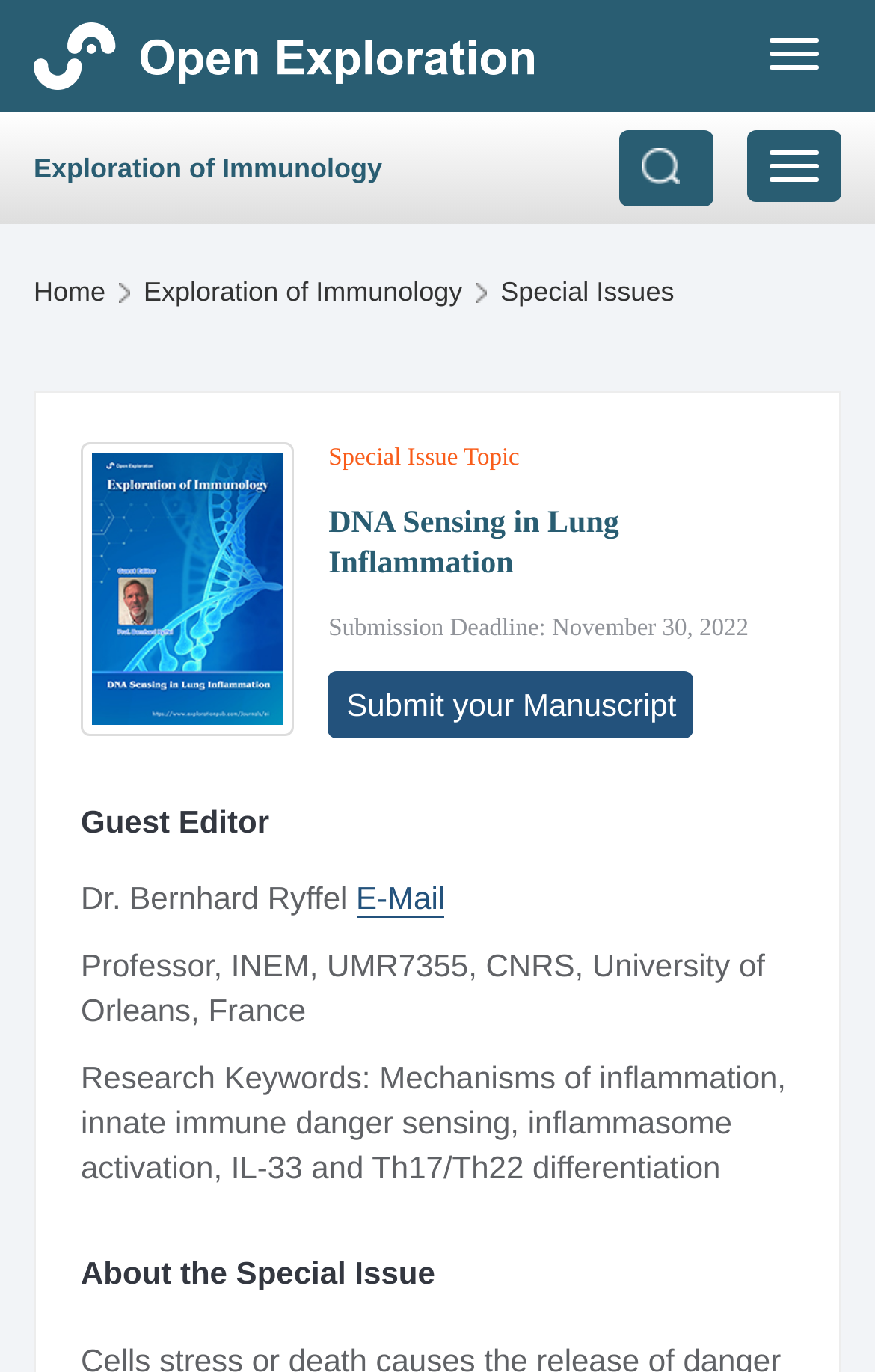Use a single word or phrase to respond to the question:
Who is the guest editor of the special issue?

Dr. Bernhard Ryffel